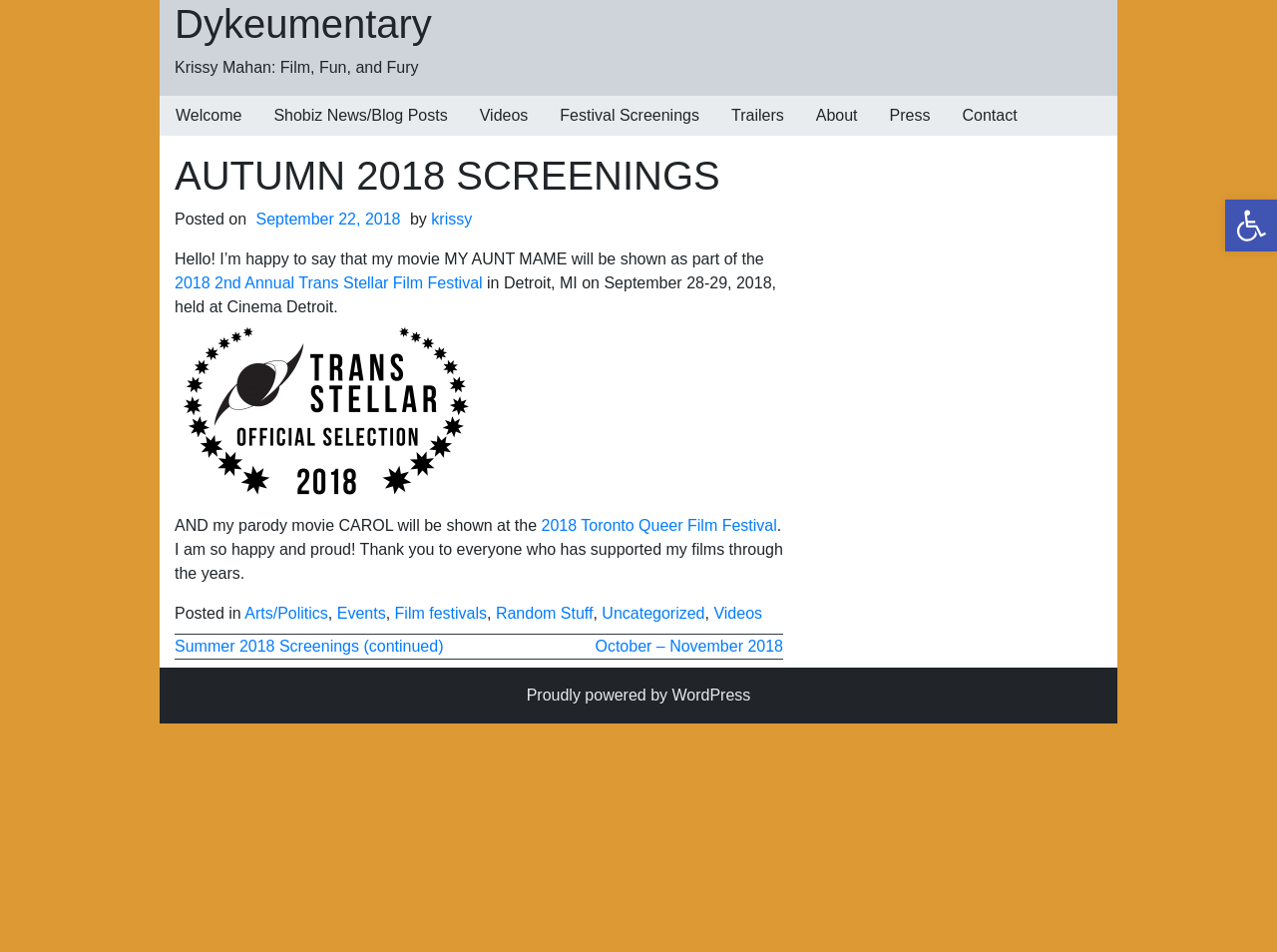Review the image closely and give a comprehensive answer to the question: What is the name of the author of the article?

I found the answer by reading the article content, specifically the header 'Krissy Mahan: Film, Fun, and Fury' which mentions the author's name.